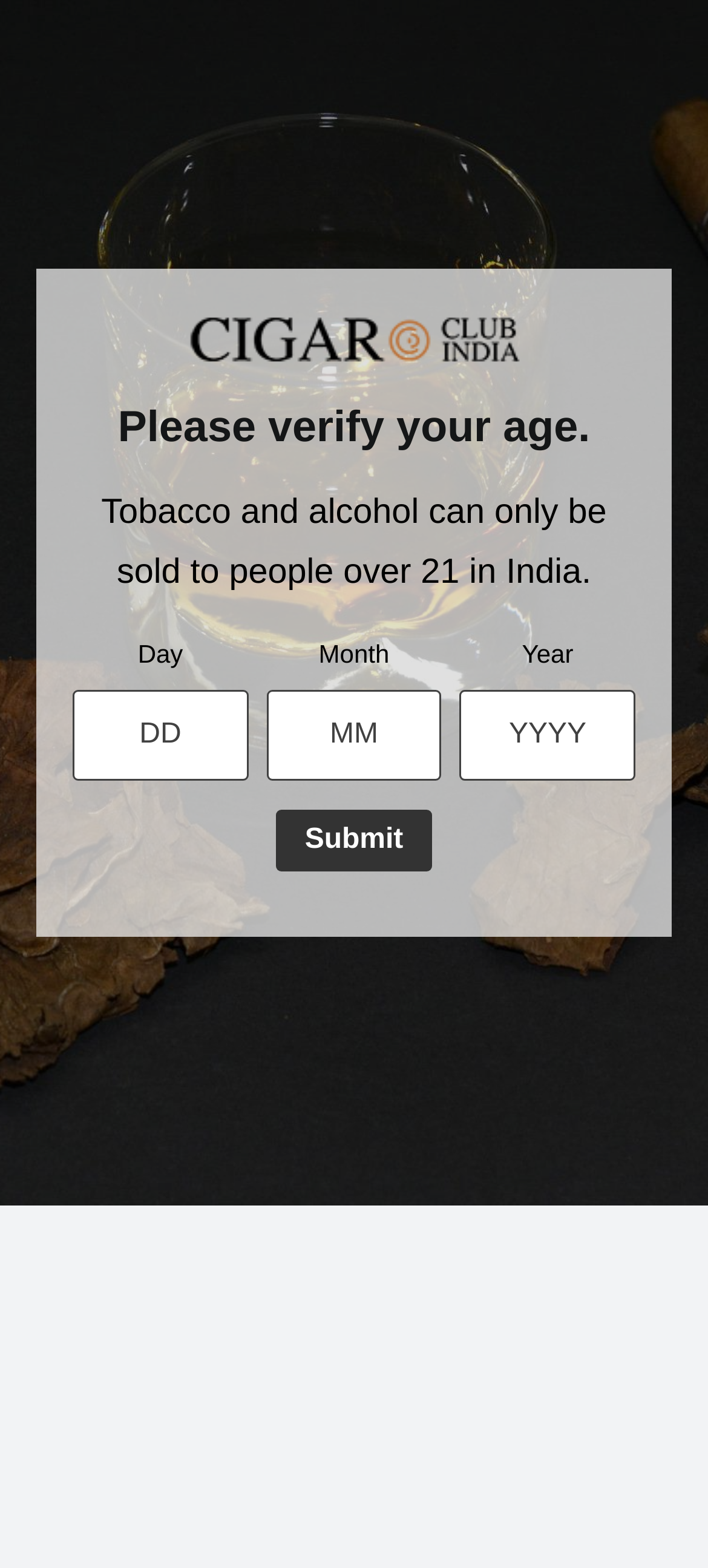Identify the bounding box coordinates of the region I need to click to complete this instruction: "Add Cohiba Short Box of 10 to basket".

[0.402, 0.854, 0.833, 0.909]